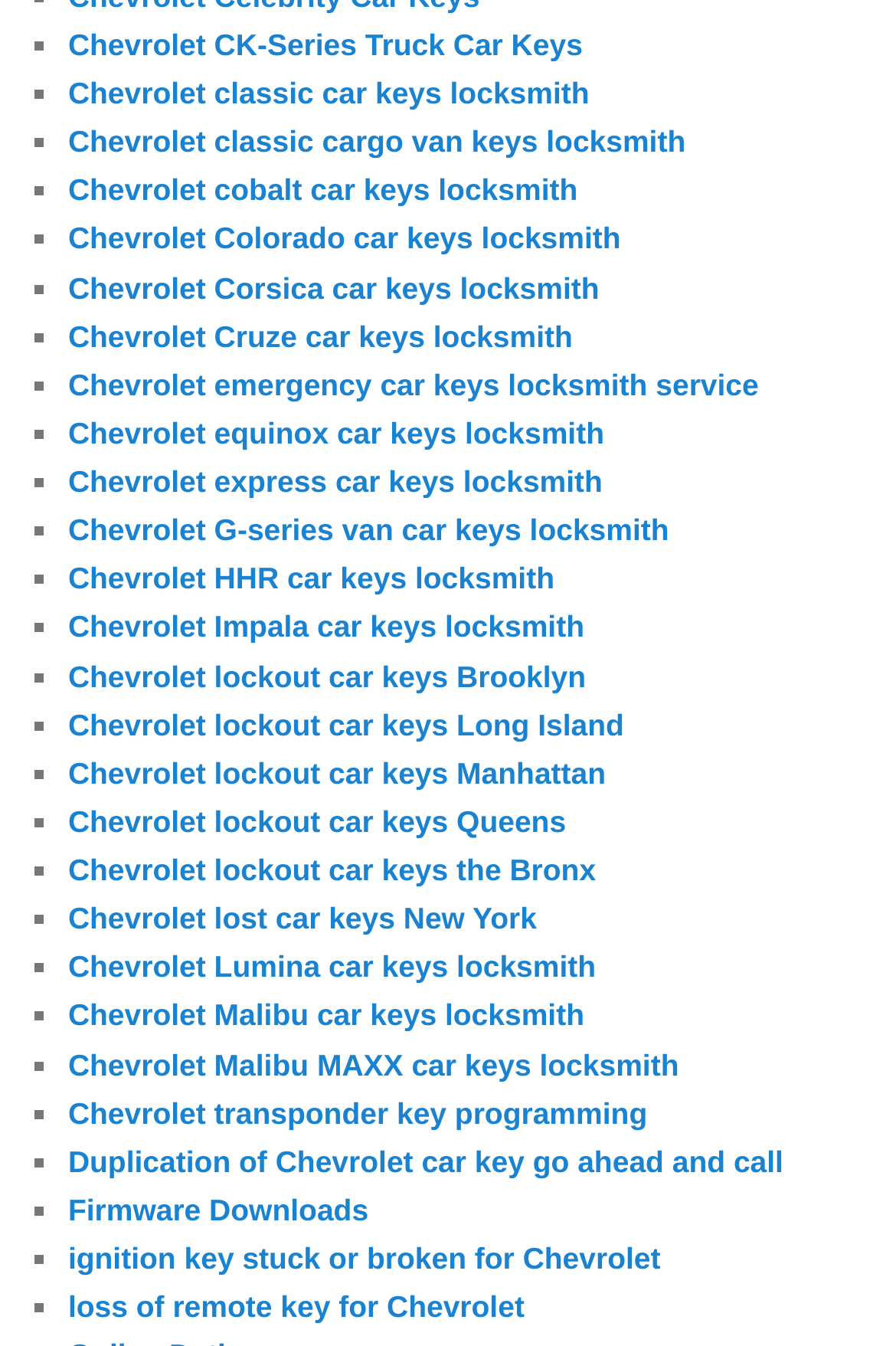Using the description: "Chevrolet transponder key programming", identify the bounding box of the corresponding UI element in the screenshot.

[0.076, 0.814, 0.722, 0.84]